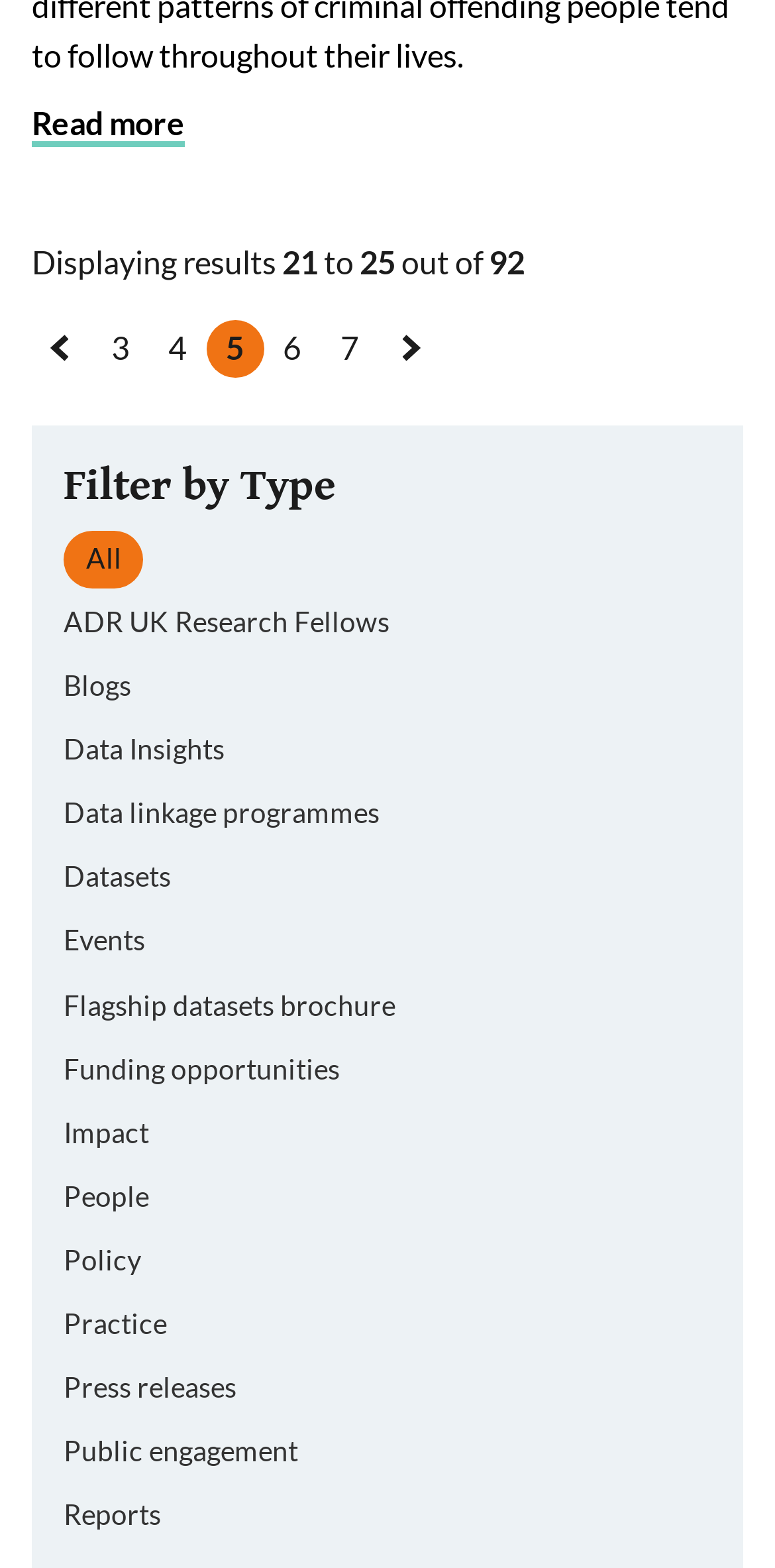Determine the bounding box of the UI component based on this description: "Flagship datasets brochure". The bounding box coordinates should be four float values between 0 and 1, i.e., [left, top, right, bottom].

[0.082, 0.63, 0.51, 0.654]